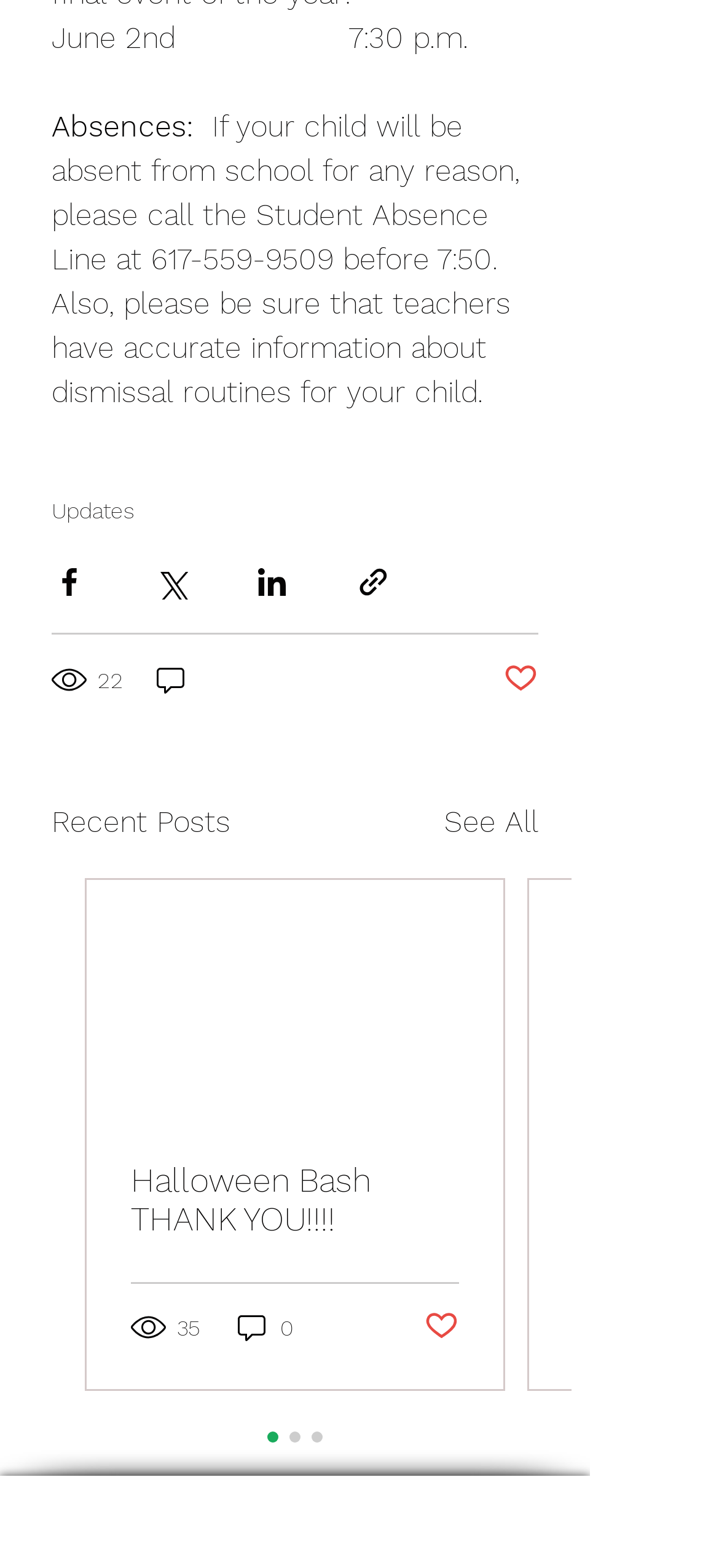Indicate the bounding box coordinates of the element that needs to be clicked to satisfy the following instruction: "Click the 'See All' link". The coordinates should be four float numbers between 0 and 1, i.e., [left, top, right, bottom].

[0.618, 0.511, 0.749, 0.539]